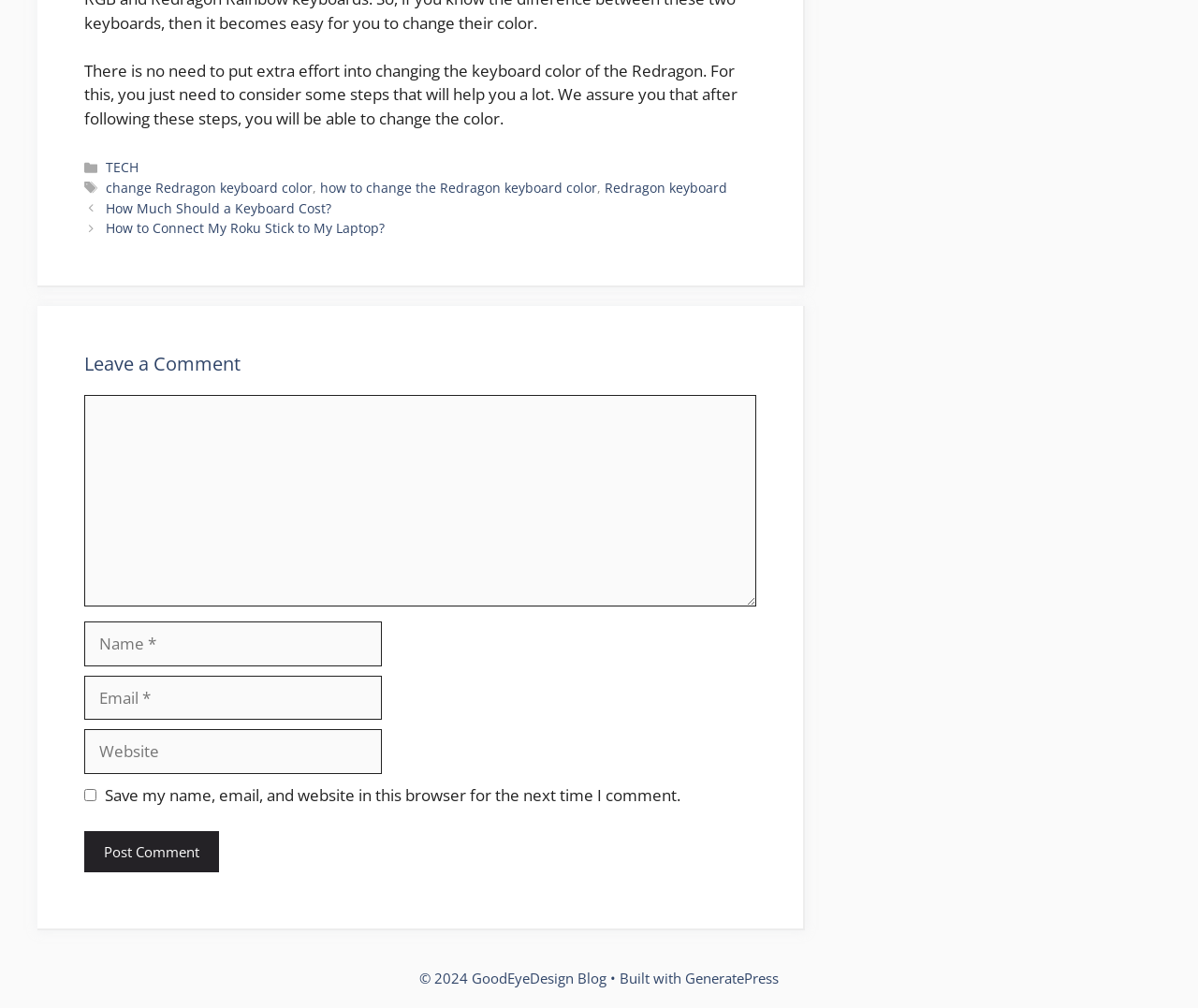What is the theme of the website?
Using the image as a reference, give an elaborate response to the question.

The theme of the website can be found in the footer section, where it mentions 'Built with GeneratePress'.